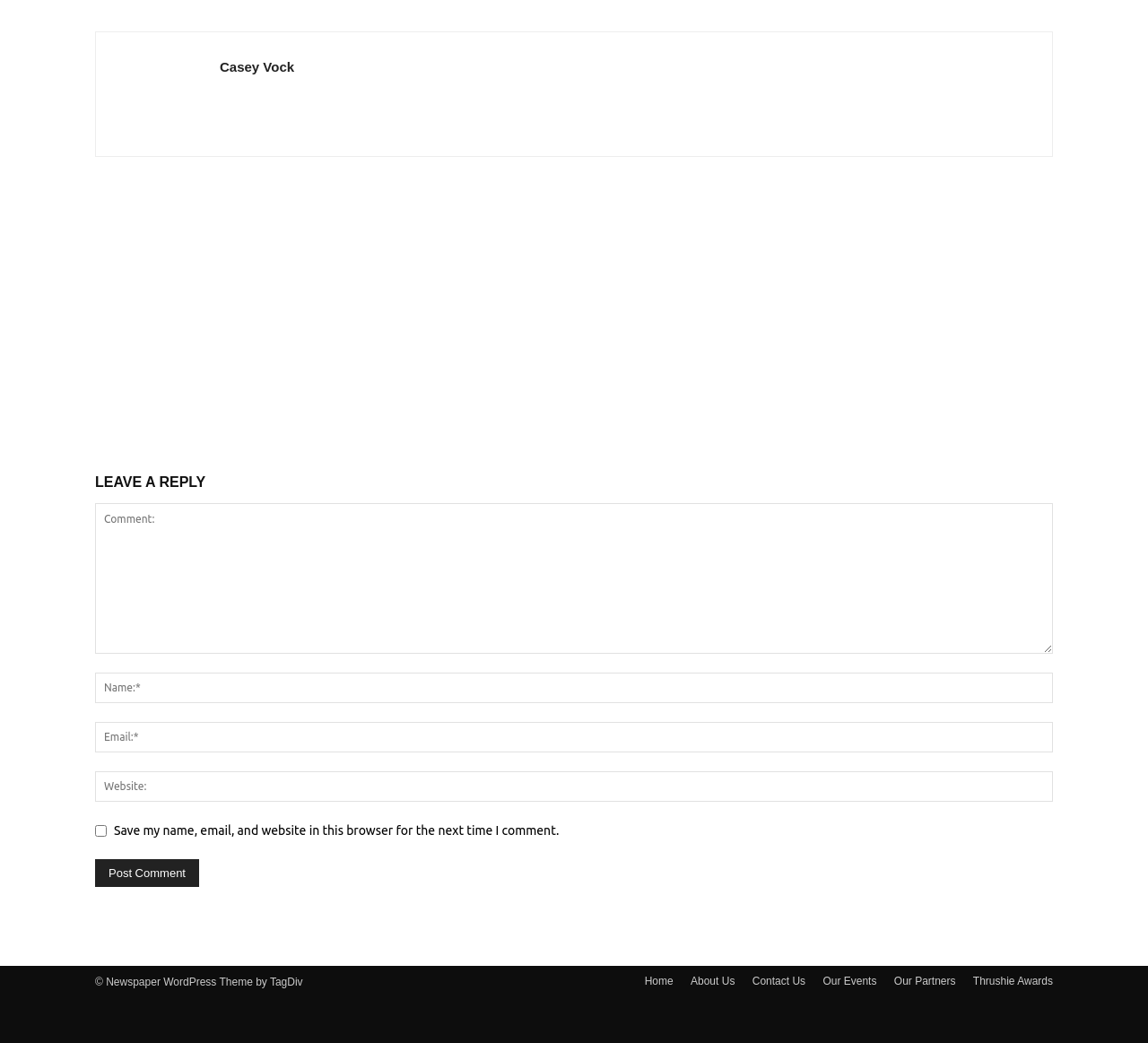Carefully examine the image and provide an in-depth answer to the question: What is the purpose of the textboxes?

The textboxes are for users to input their comment, name, email, and website. This is indicated by the labels 'Comment:', 'Name:*', 'Email:*', and 'Website:' next to each textbox. The 'LEAVE A REPLY' heading above the textboxes also suggests that the purpose of these textboxes is to leave a reply or comment.